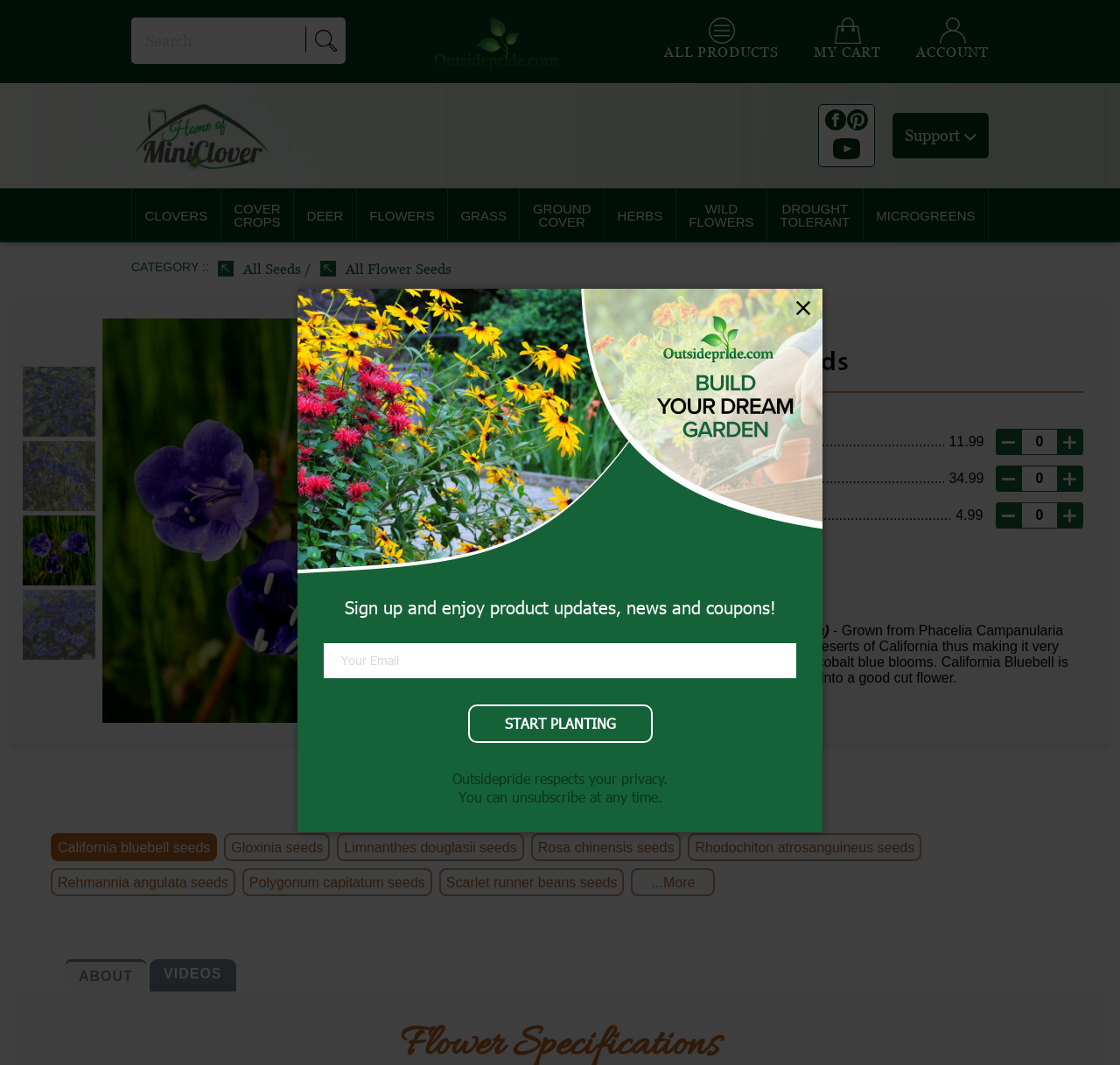Identify the bounding box coordinates of the specific part of the webpage to click to complete this instruction: "Sign in".

None